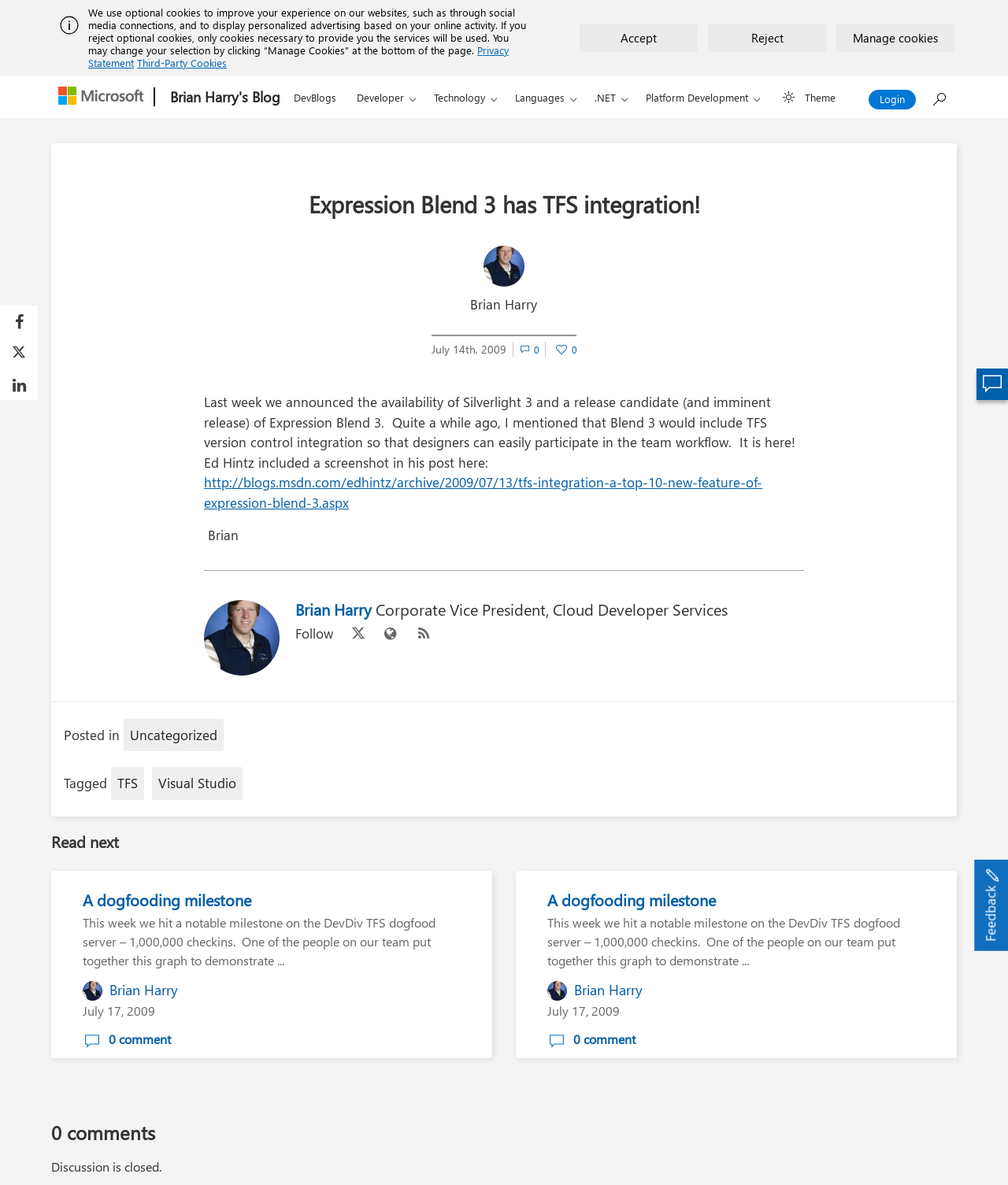From the details in the image, provide a thorough response to the question: What is the name of the author of this post?

I found the answer by examining the StaticText element with the text 'Brian Harry' which is located near the top of the webpage, suggesting that it is the name of the author of this post.